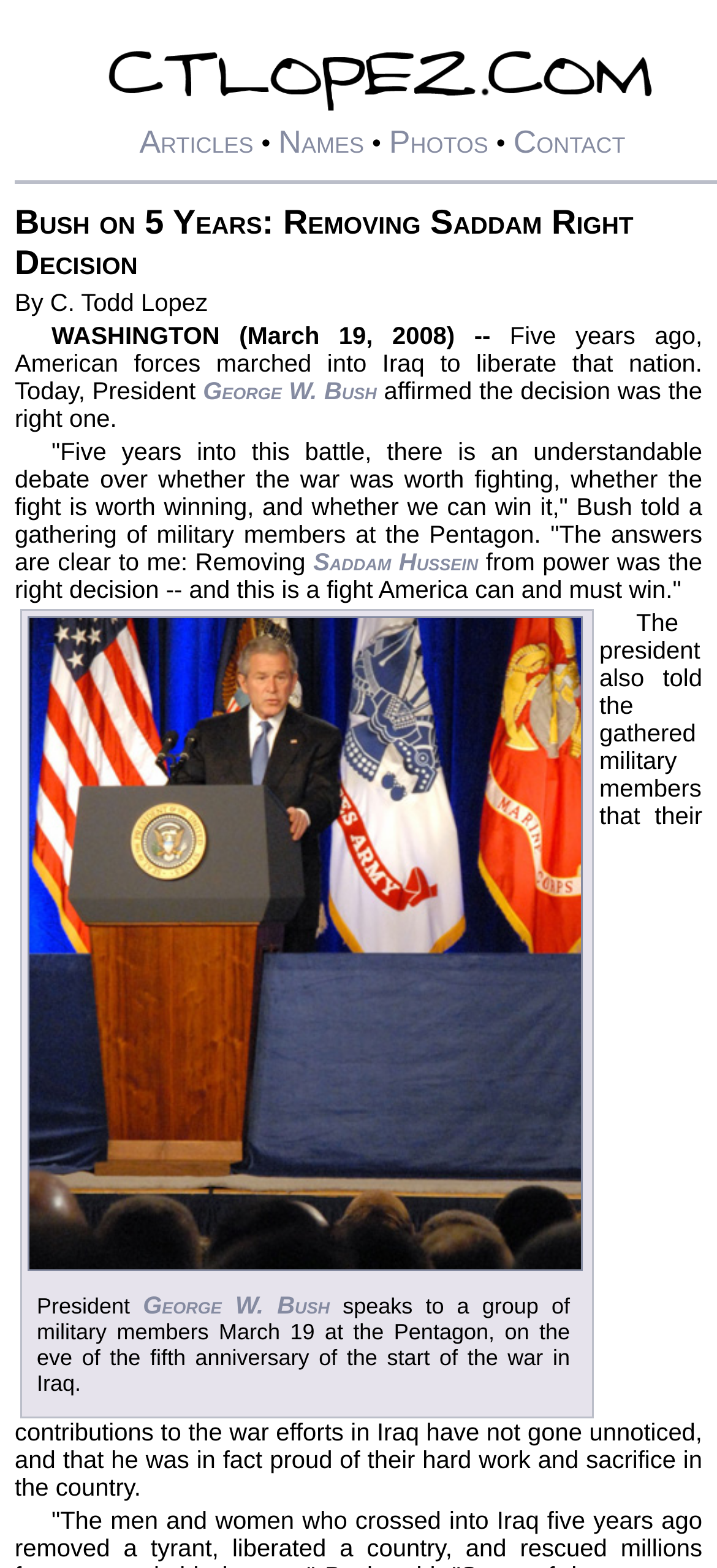Please extract the title of the webpage.

Bush on 5 Years: Removing Saddam Right Decision